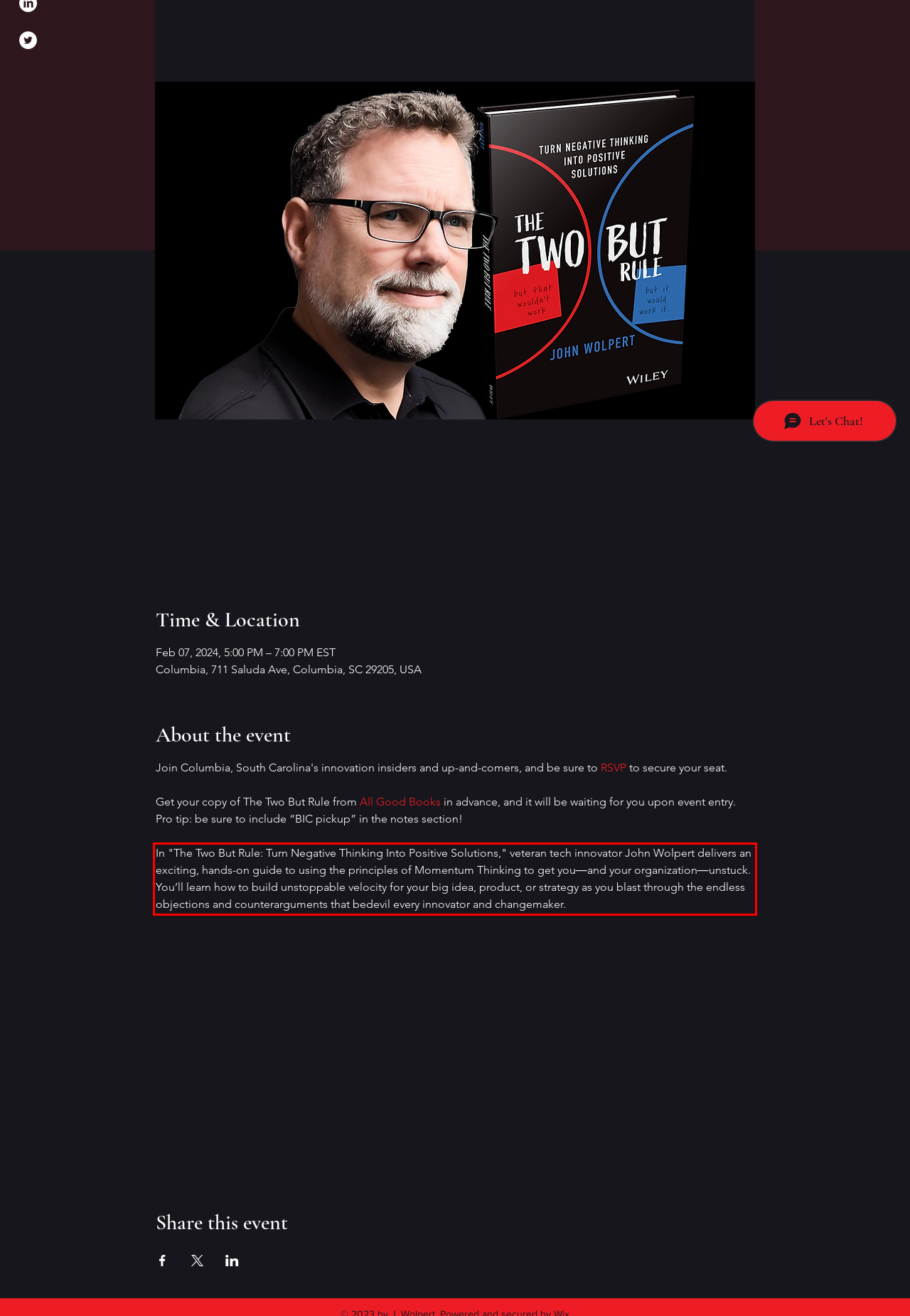Given the screenshot of a webpage, identify the red rectangle bounding box and recognize the text content inside it, generating the extracted text.

In "The Two But Rule: Turn Negative Thinking Into Positive Solutions," veteran tech innovator John Wolpert delivers an exciting, hands-on guide to using the principles of Momentum Thinking to get you―and your organization―unstuck. You’ll learn how to build unstoppable velocity for your big idea, product, or strategy as you blast through the endless objections and counterarguments that bedevil every innovator and changemaker.